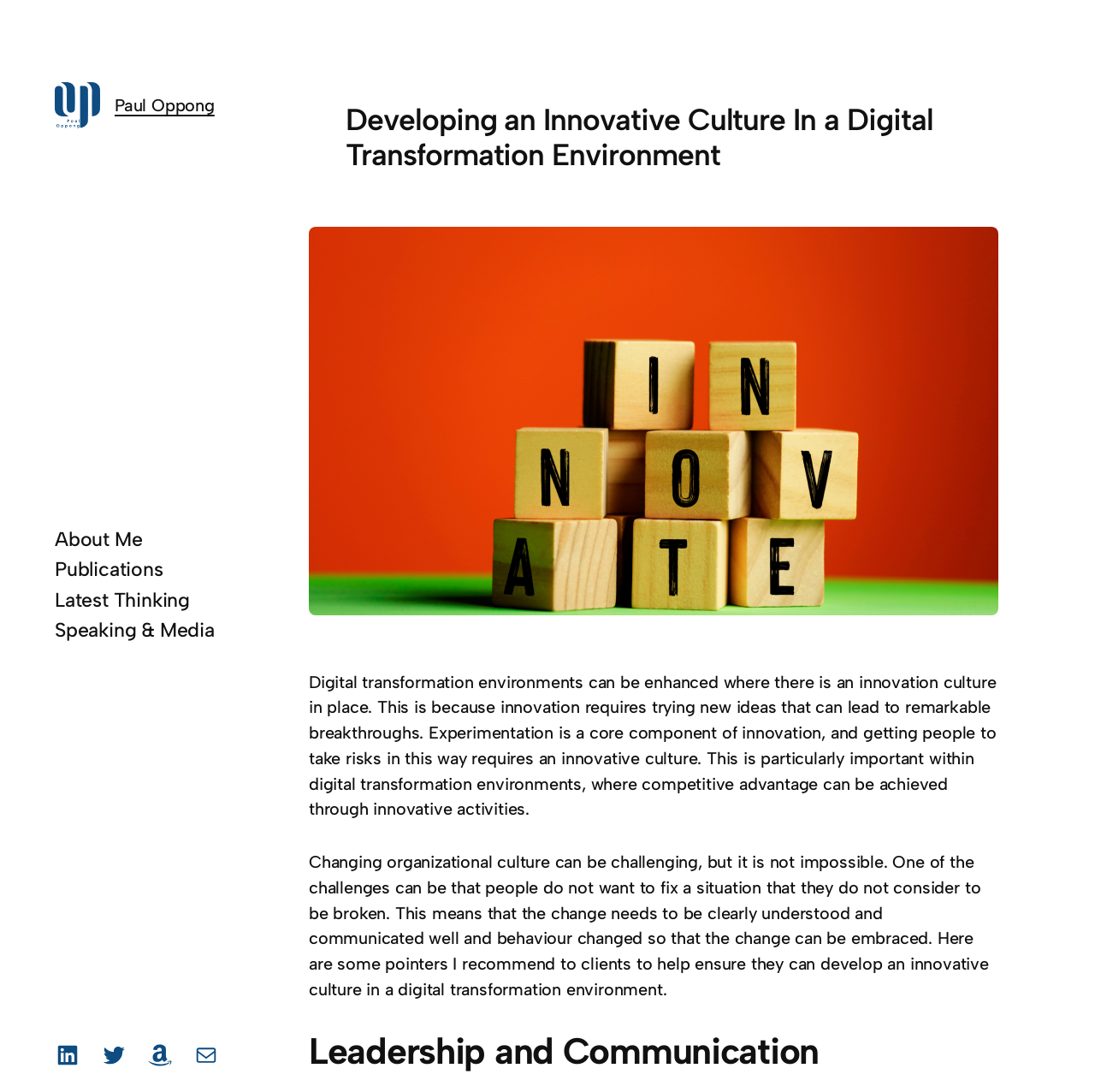Find the bounding box coordinates of the clickable region needed to perform the following instruction: "Check the publications list". The coordinates should be provided as four float numbers between 0 and 1, i.e., [left, top, right, bottom].

[0.05, 0.51, 0.149, 0.534]